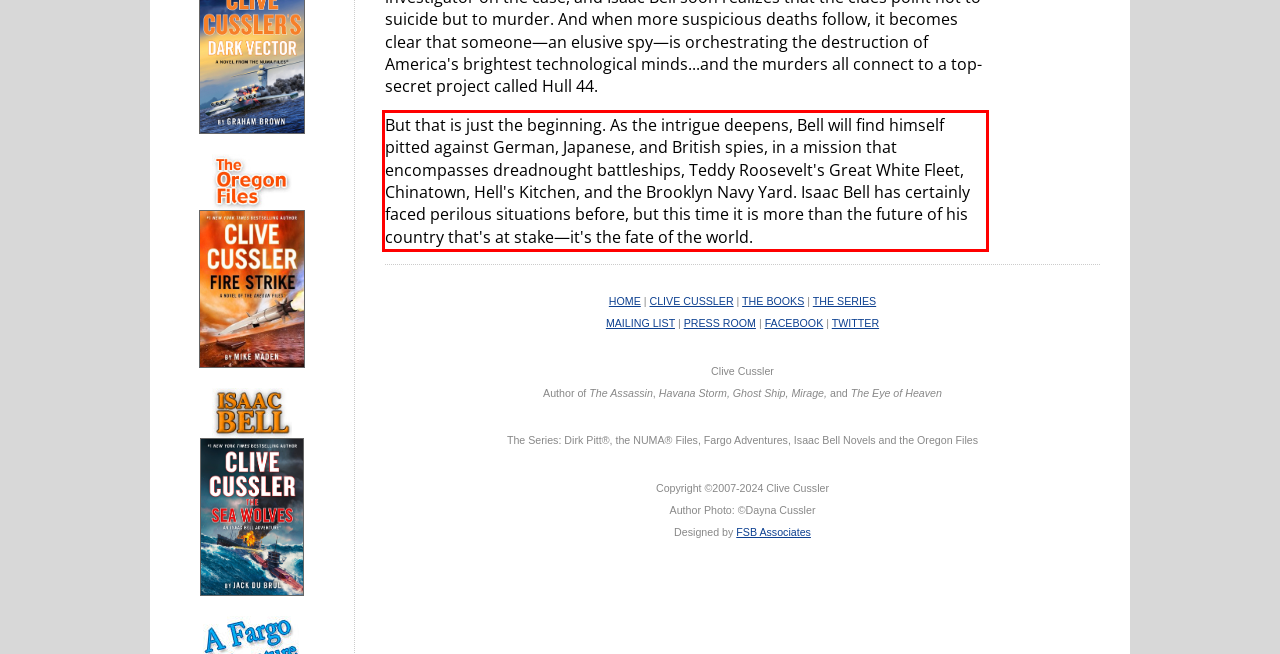Look at the webpage screenshot and recognize the text inside the red bounding box.

But that is just the beginning. As the intrigue deepens, Bell will find himself pitted against German, Japanese, and British spies, in a mission that encompasses dreadnought battleships, Teddy Roosevelt's Great White Fleet, Chinatown, Hell's Kitchen, and the Brooklyn Navy Yard. Isaac Bell has certainly faced perilous situations before, but this time it is more than the future of his country that's at stake—it's the fate of the world.